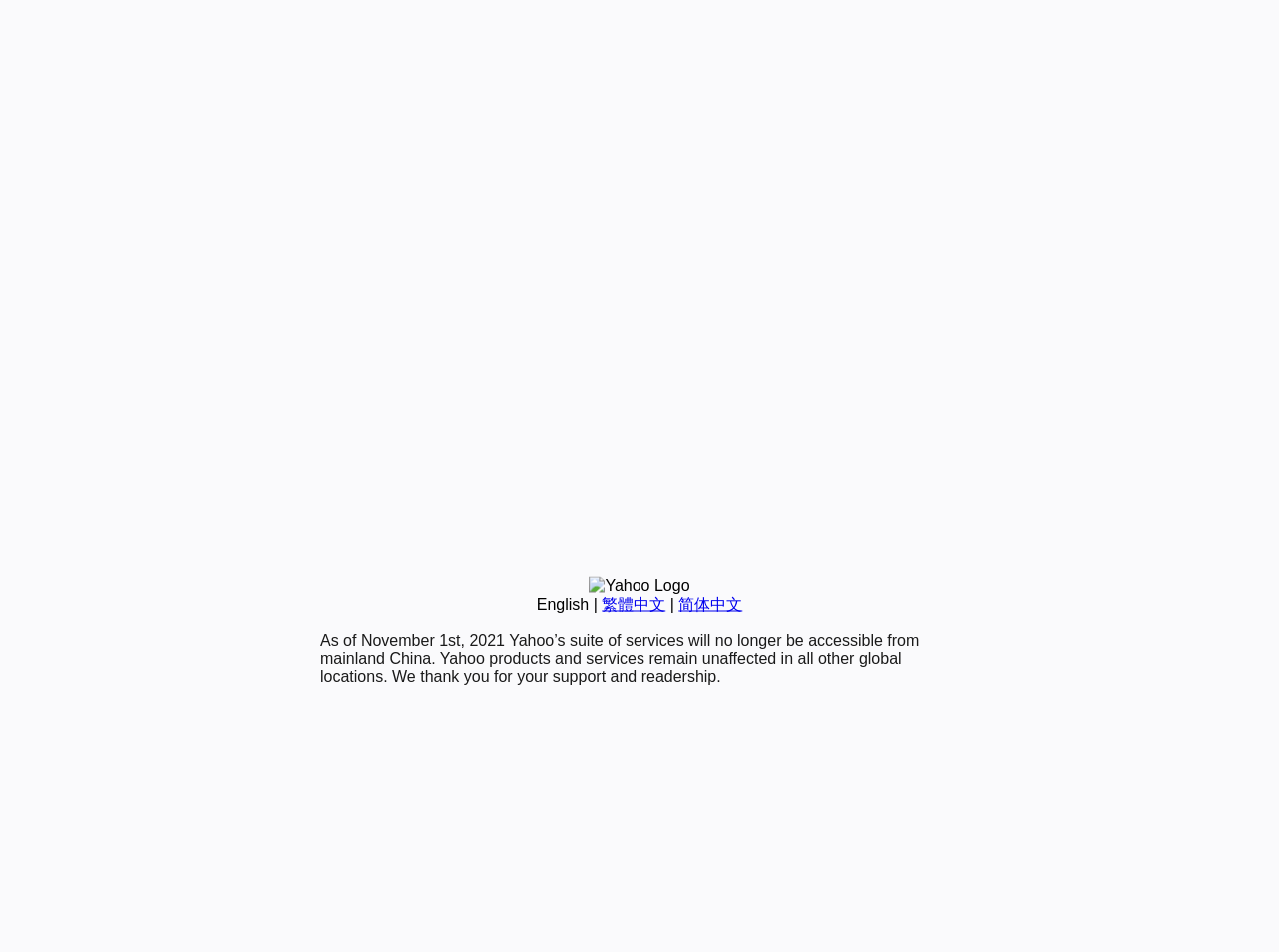Determine the bounding box coordinates for the HTML element mentioned in the following description: "繁體中文". The coordinates should be a list of four floats ranging from 0 to 1, represented as [left, top, right, bottom].

[0.47, 0.626, 0.52, 0.644]